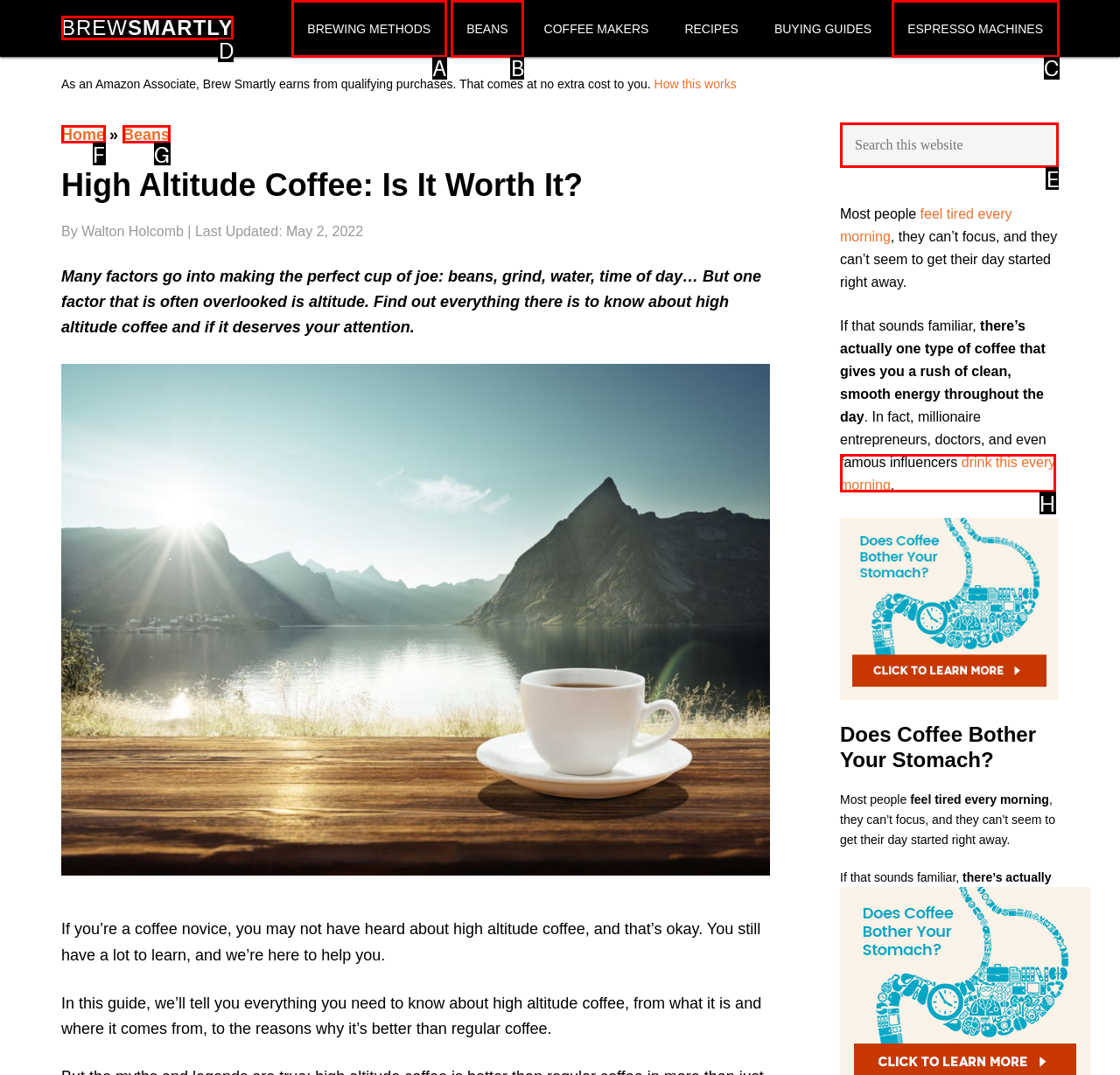Identify the correct UI element to click for the following task: Search this website Choose the option's letter based on the given choices.

E